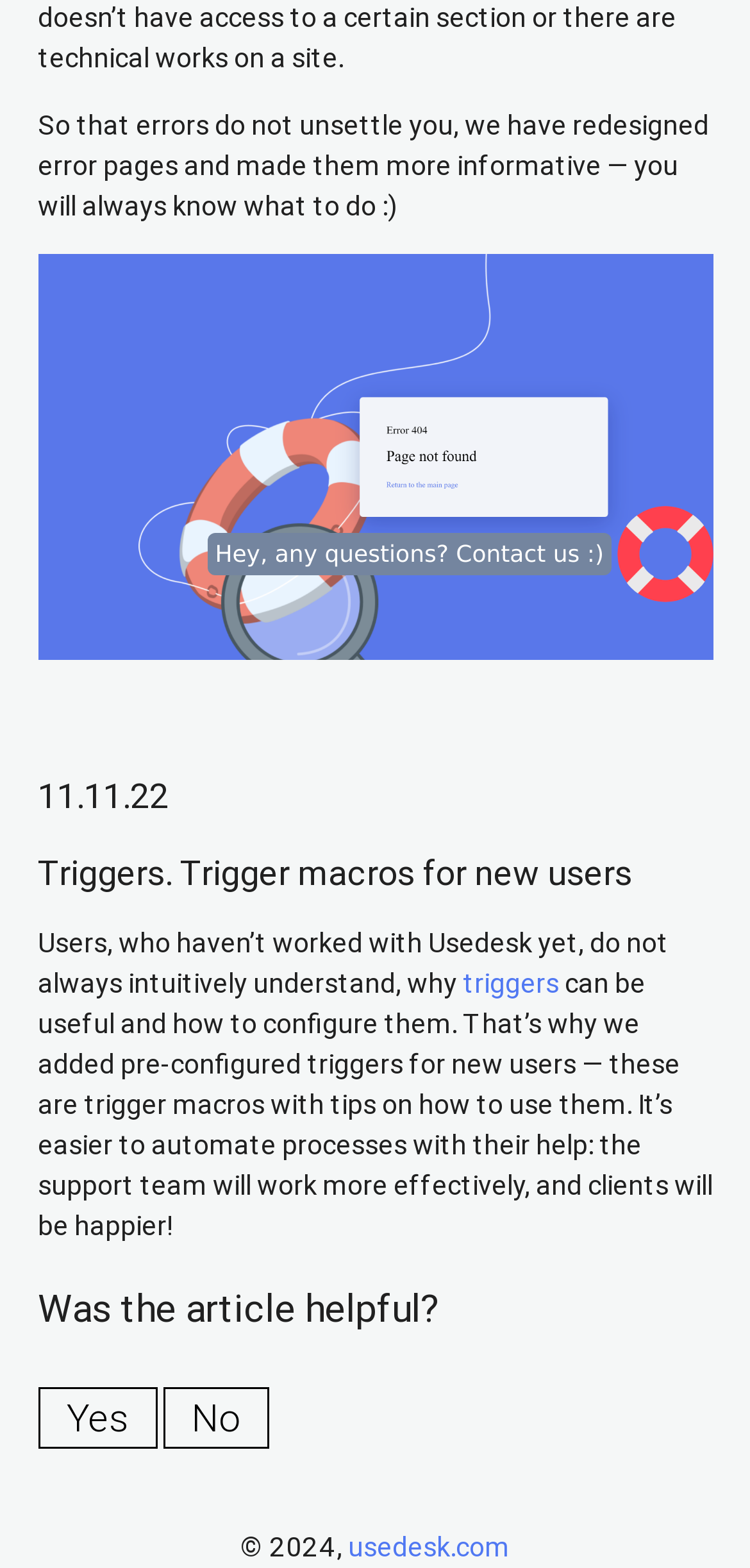Specify the bounding box coordinates (top-left x, top-left y, bottom-right x, bottom-right y) of the UI element in the screenshot that matches this description: Yes

[0.05, 0.884, 0.209, 0.924]